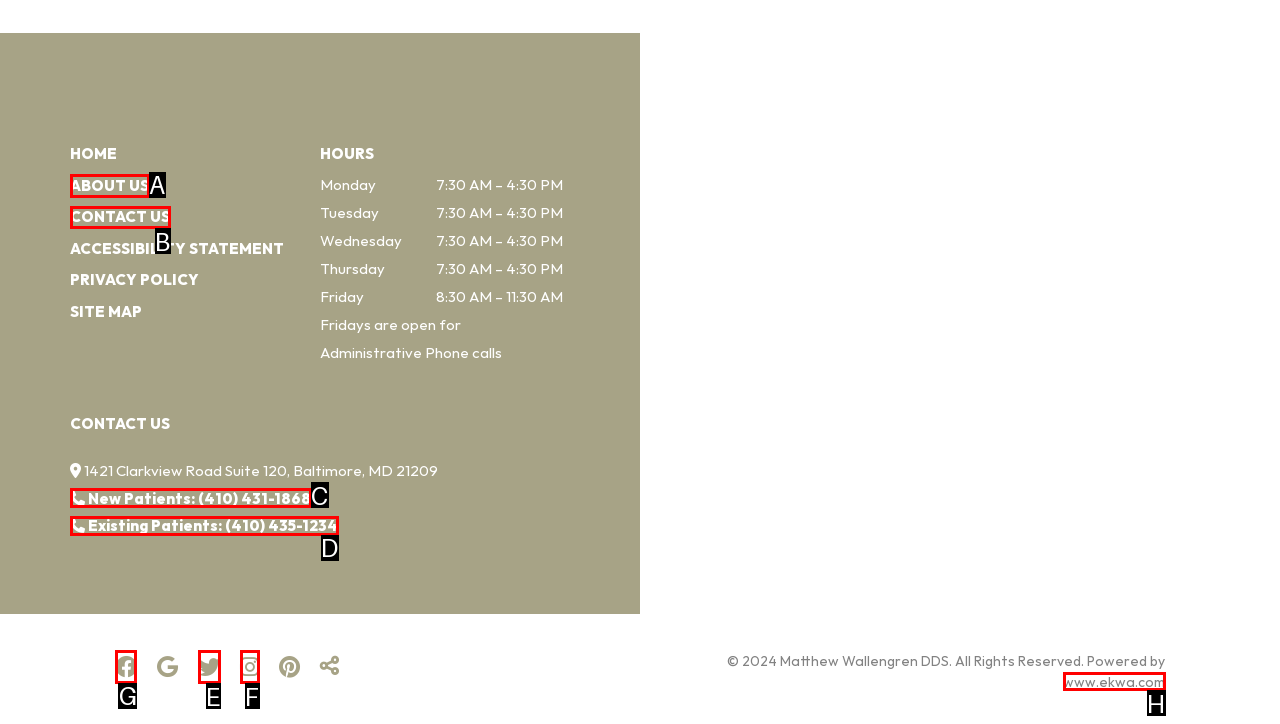Out of the given choices, which letter corresponds to the UI element required to Share on Facebook? Answer with the letter.

G